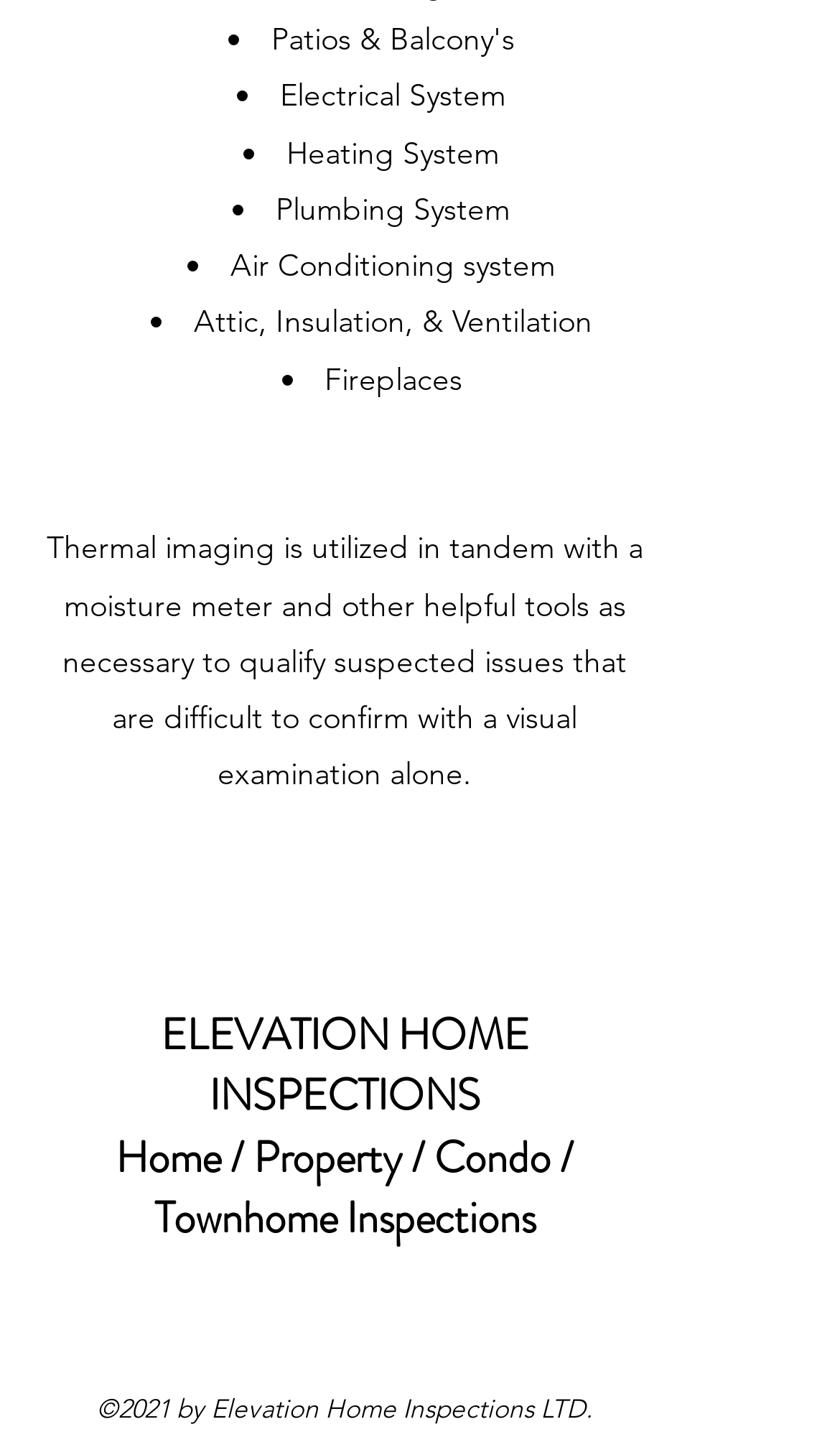What tools are used in tandem with thermal imaging?
Please provide a comprehensive answer to the question based on the webpage screenshot.

According to the webpage, thermal imaging is utilized in tandem with a moisture meter and other helpful tools as necessary to qualify suspected issues that are difficult to confirm with a visual examination alone, as stated in the text.